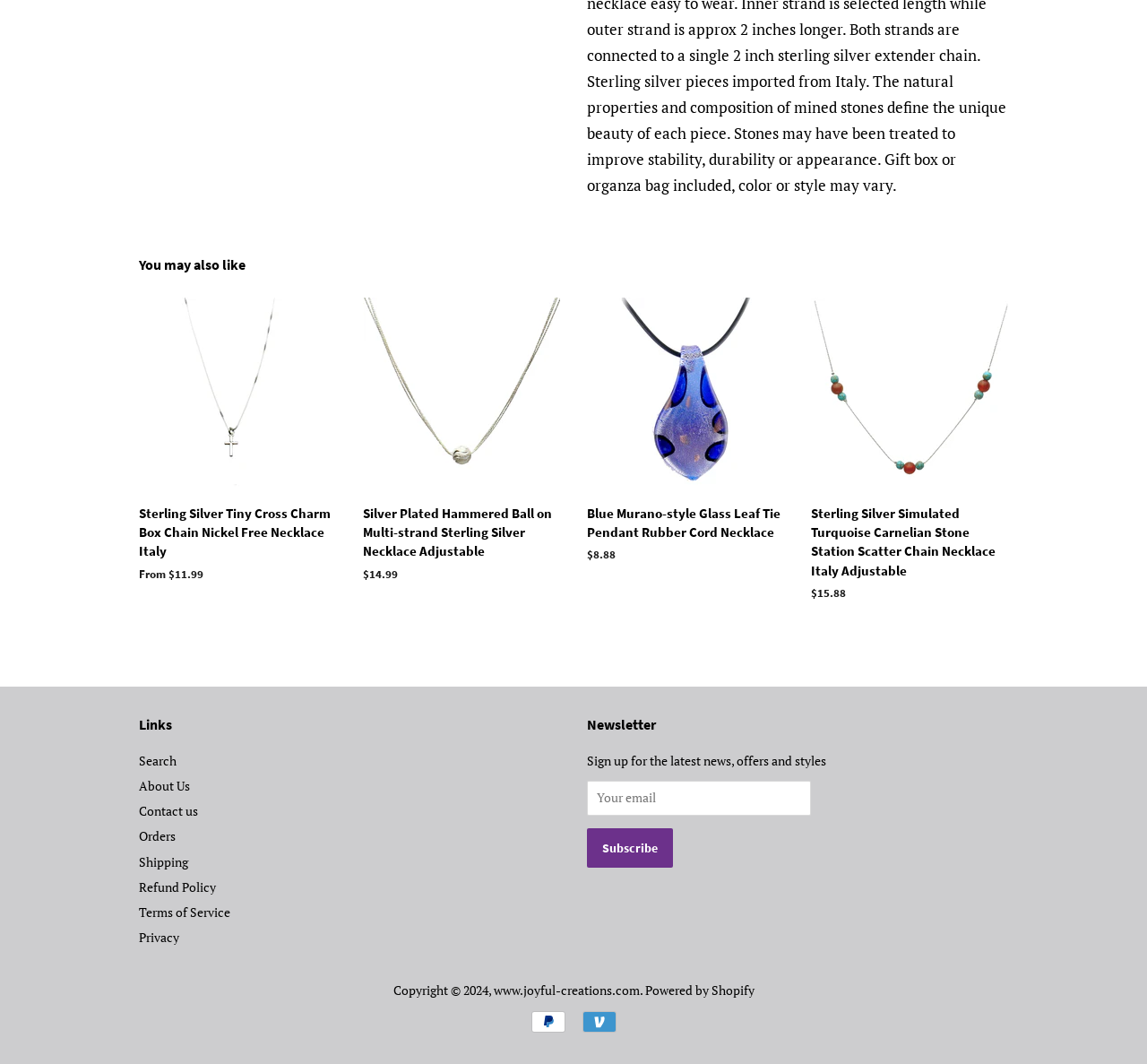Please locate the bounding box coordinates of the element that needs to be clicked to achieve the following instruction: "Subscribe to the newsletter". The coordinates should be four float numbers between 0 and 1, i.e., [left, top, right, bottom].

[0.512, 0.779, 0.587, 0.816]